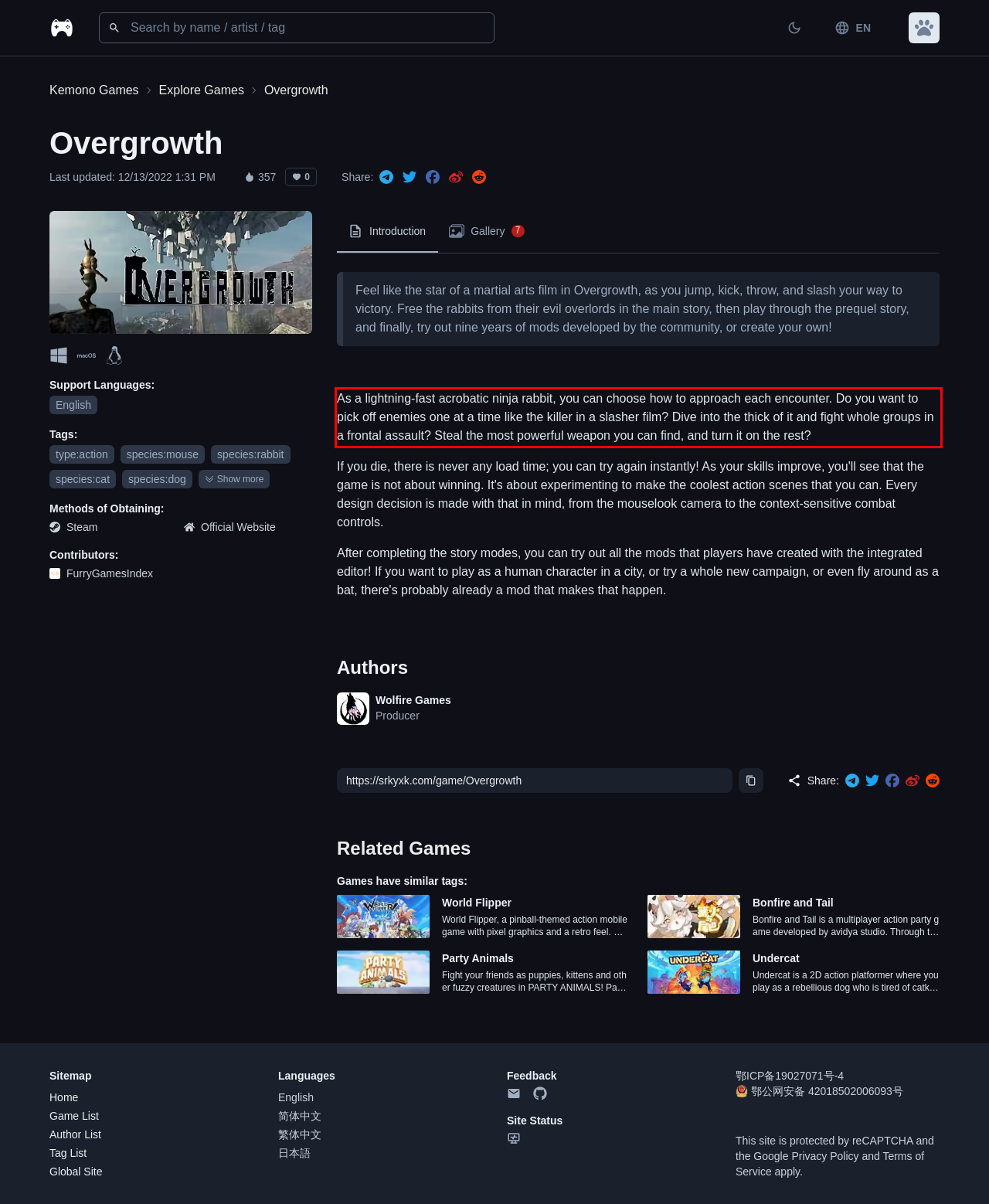With the given screenshot of a webpage, locate the red rectangle bounding box and extract the text content using OCR.

As a lightning-fast acrobatic ninja rabbit, you can choose how to approach each encounter. Do you want to pick off enemies one at a time like the killer in a slasher film? Dive into the thick of it and fight whole groups in a frontal assault? Steal the most powerful weapon you can find, and turn it on the rest?